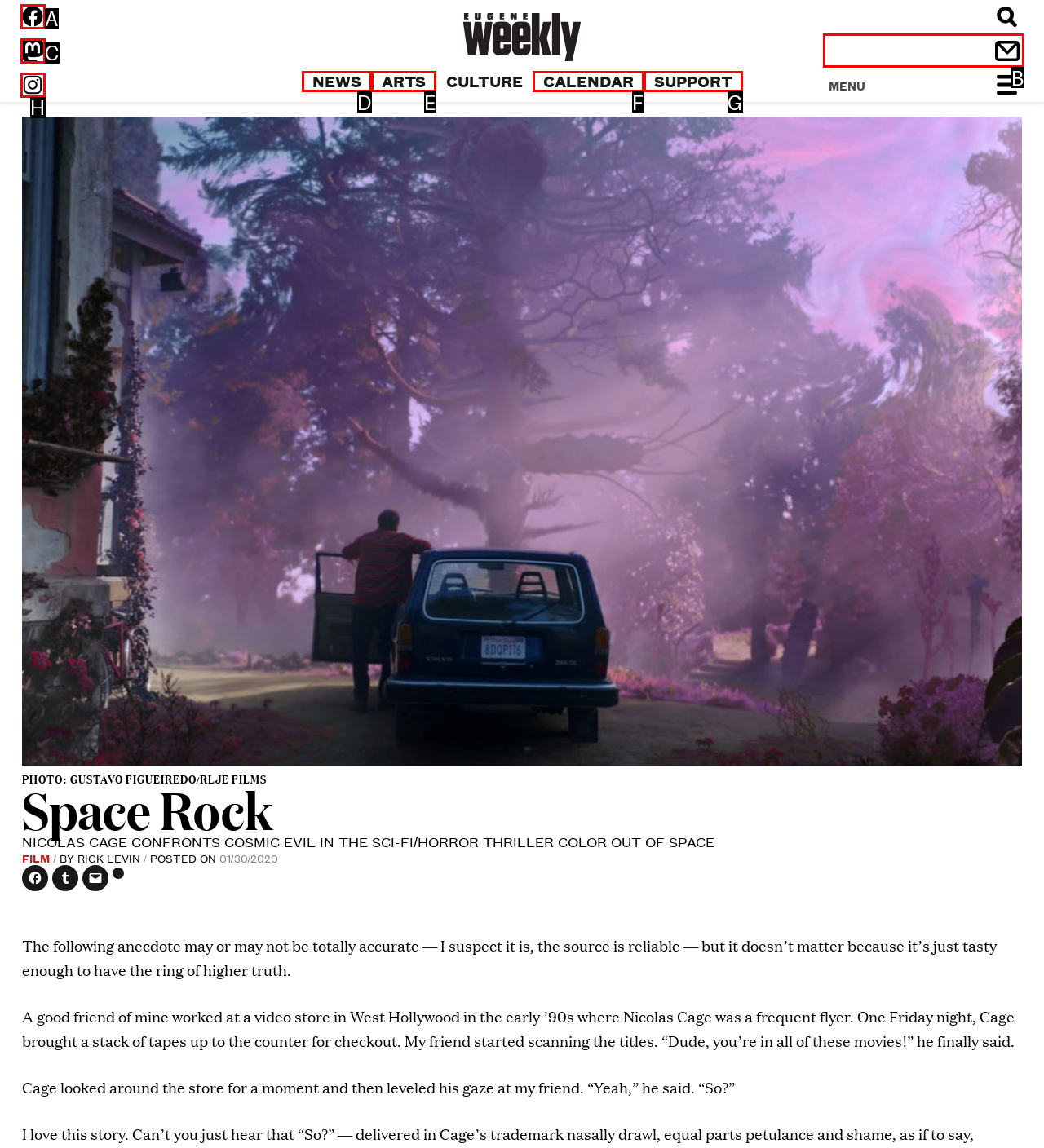Choose the HTML element that matches the description: Calendar
Reply with the letter of the correct option from the given choices.

F